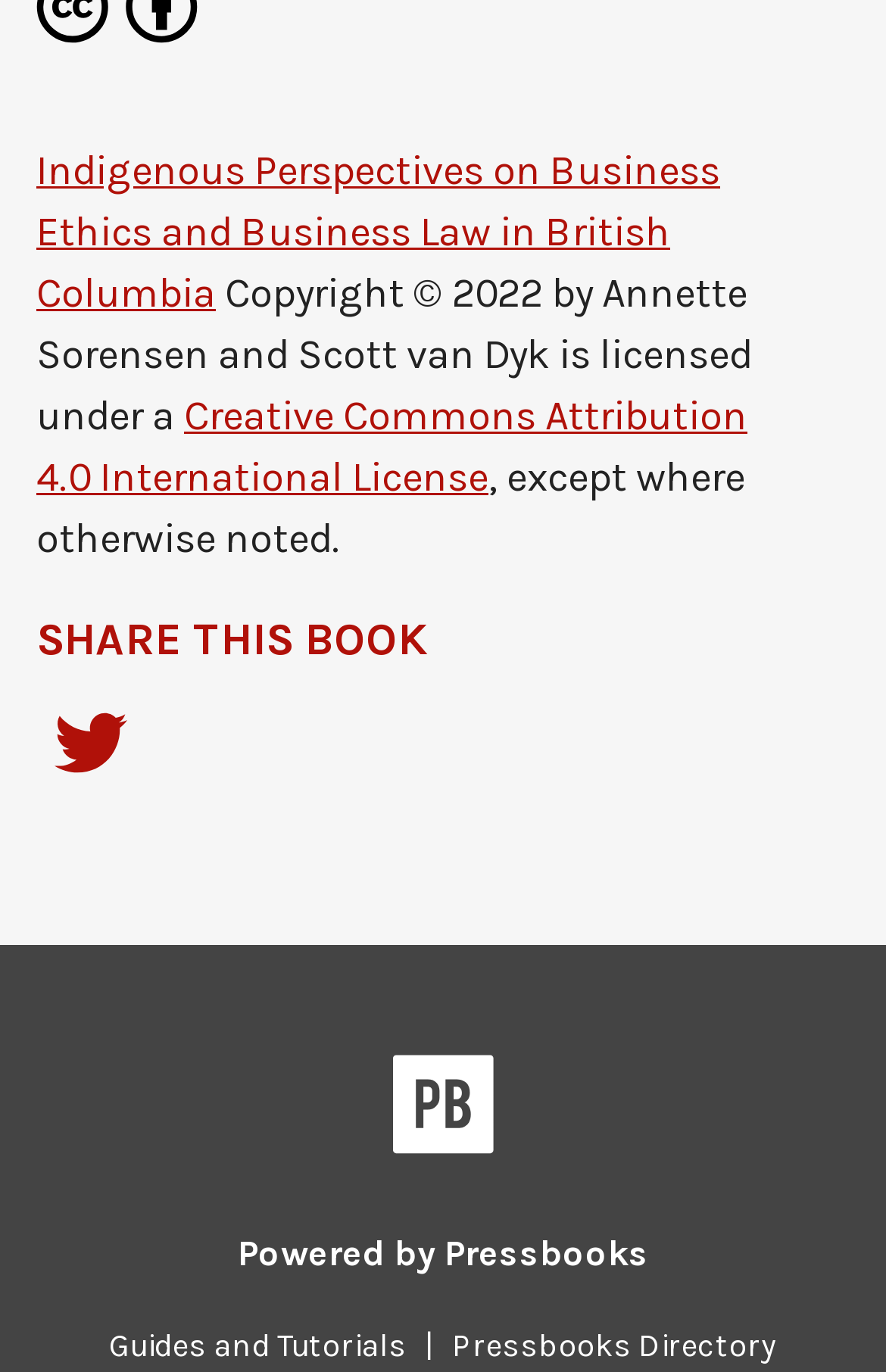Using the image as a reference, answer the following question in as much detail as possible:
What is the name of the book?

The name of the book can be found in the link element with the text 'Indigenous Perspectives on Business Ethics and Business Law in British Columbia' at the top of the webpage.